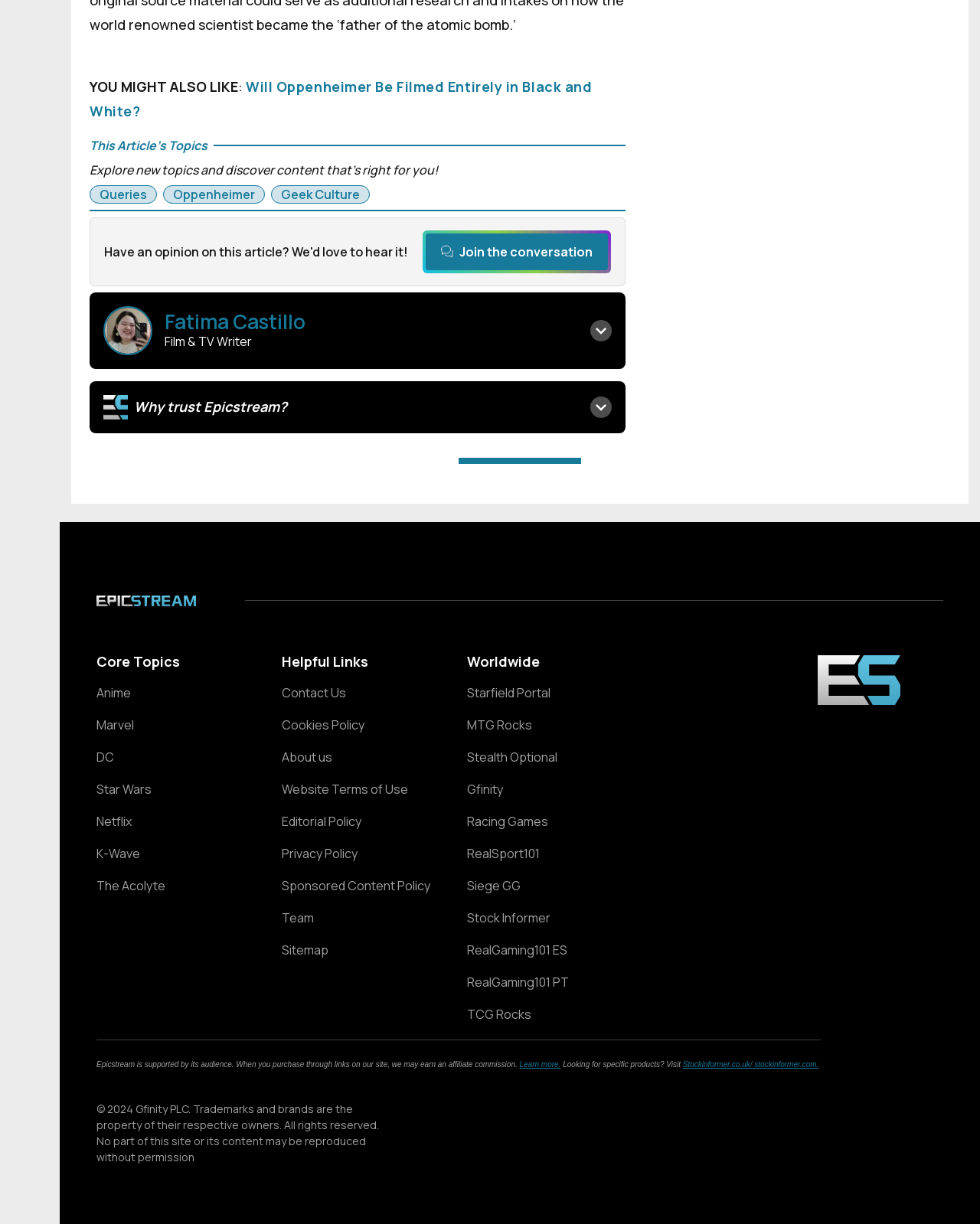Determine the bounding box coordinates of the area to click in order to meet this instruction: "Join the conversation".

[0.433, 0.189, 0.622, 0.222]